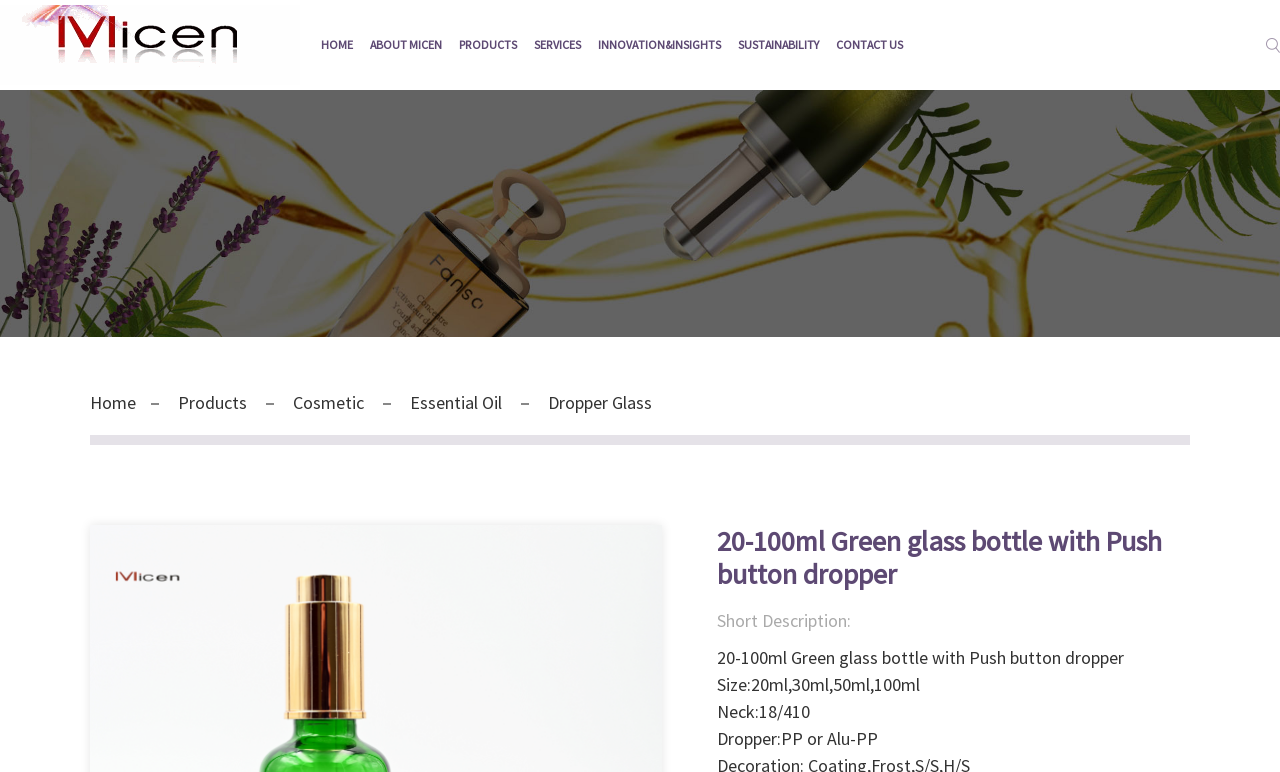Can you pinpoint the bounding box coordinates for the clickable element required for this instruction: "Click the 'PRODUCTS' link"? The coordinates should be four float numbers between 0 and 1, i.e., [left, top, right, bottom].

[0.353, 0.013, 0.409, 0.104]